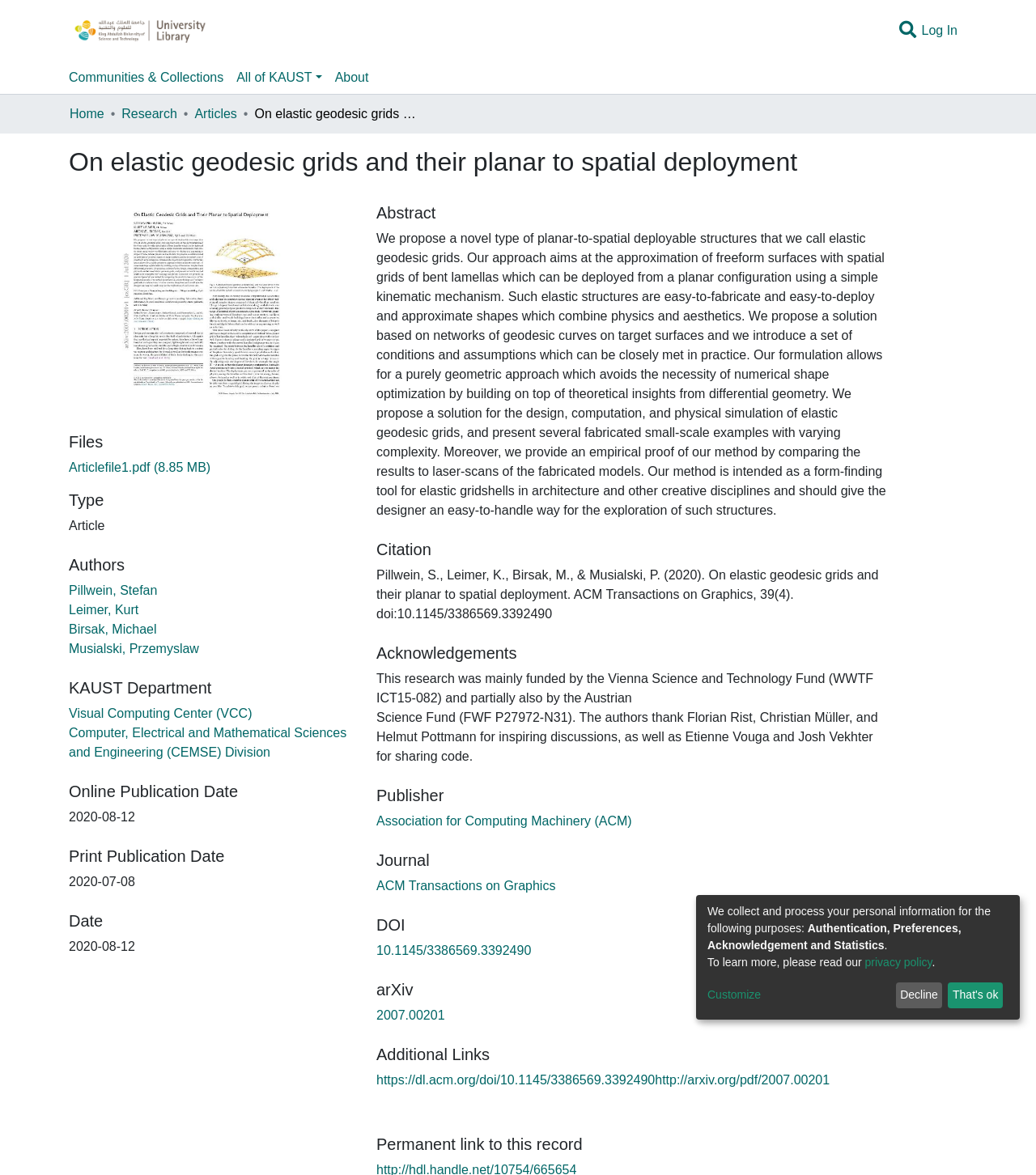Locate the UI element described as follows: "Visual Computing Center (VCC)". Return the bounding box coordinates as four float numbers between 0 and 1 in the order [left, top, right, bottom].

[0.066, 0.601, 0.243, 0.613]